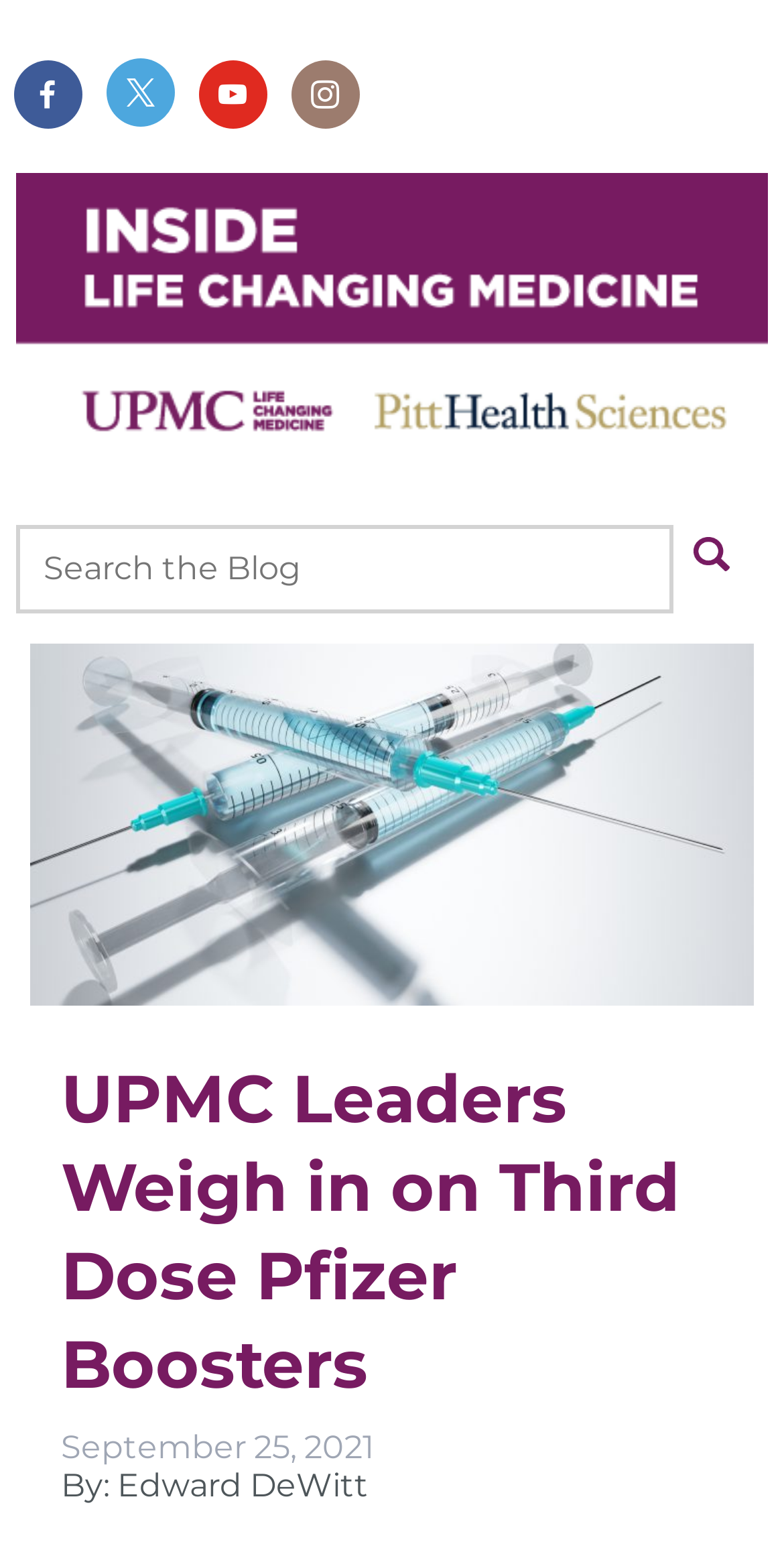Please study the image and answer the question comprehensively:
What is the date of the article?

I found the date of the article by looking at the time element below the heading, which contains the static text 'September 25, 2021'.